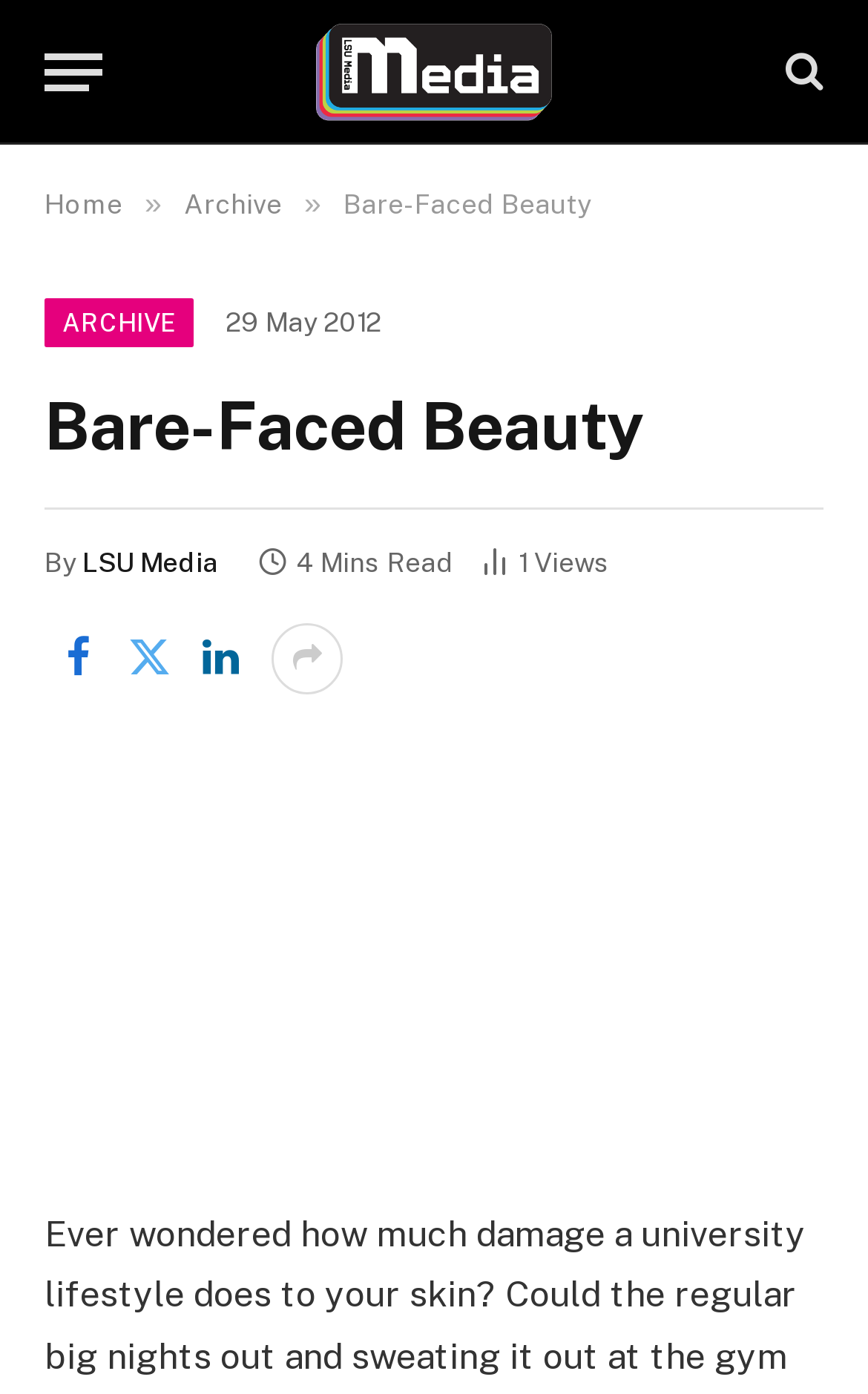Locate the bounding box coordinates of the element that needs to be clicked to carry out the instruction: "Share the article on social media". The coordinates should be given as four float numbers ranging from 0 to 1, i.e., [left, top, right, bottom].

[0.051, 0.447, 0.128, 0.498]